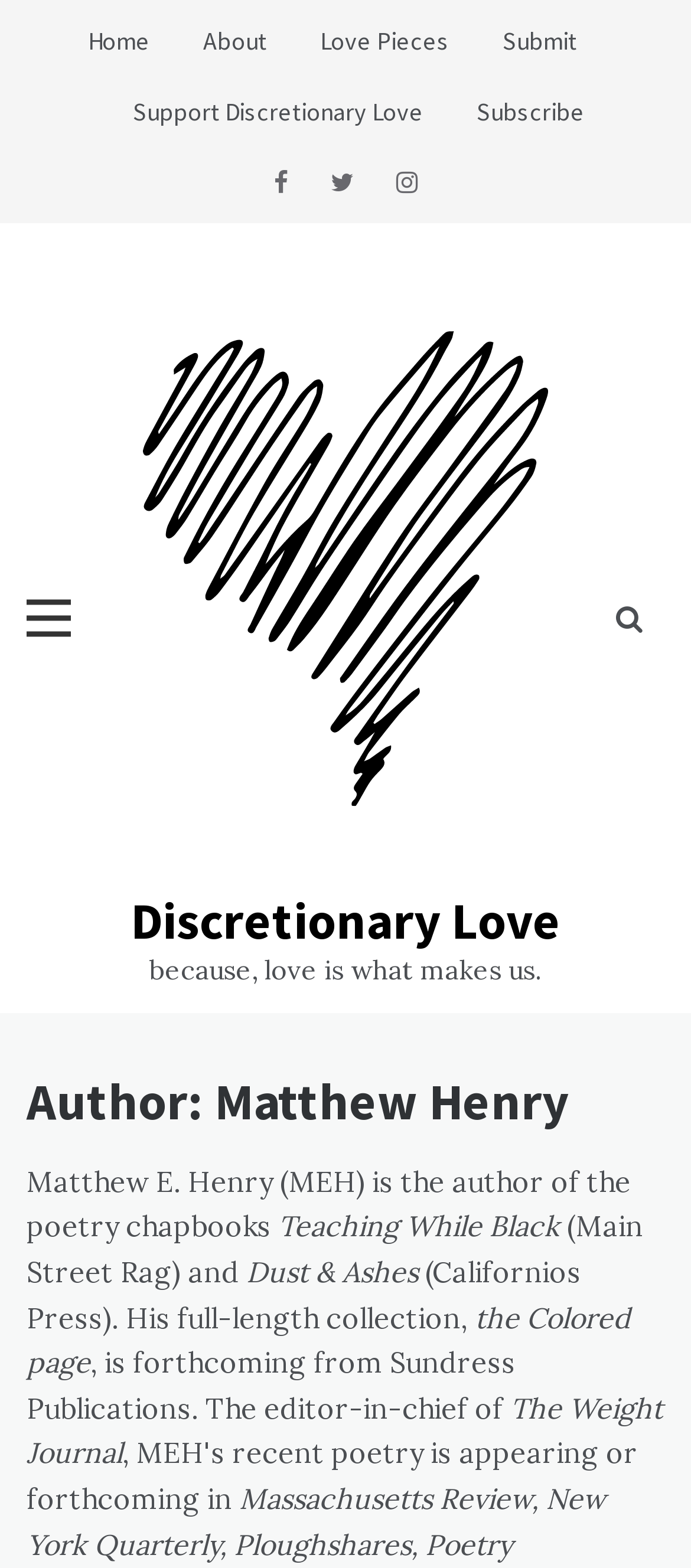How many poetry chapbooks are mentioned?
Answer the question using a single word or phrase, according to the image.

2